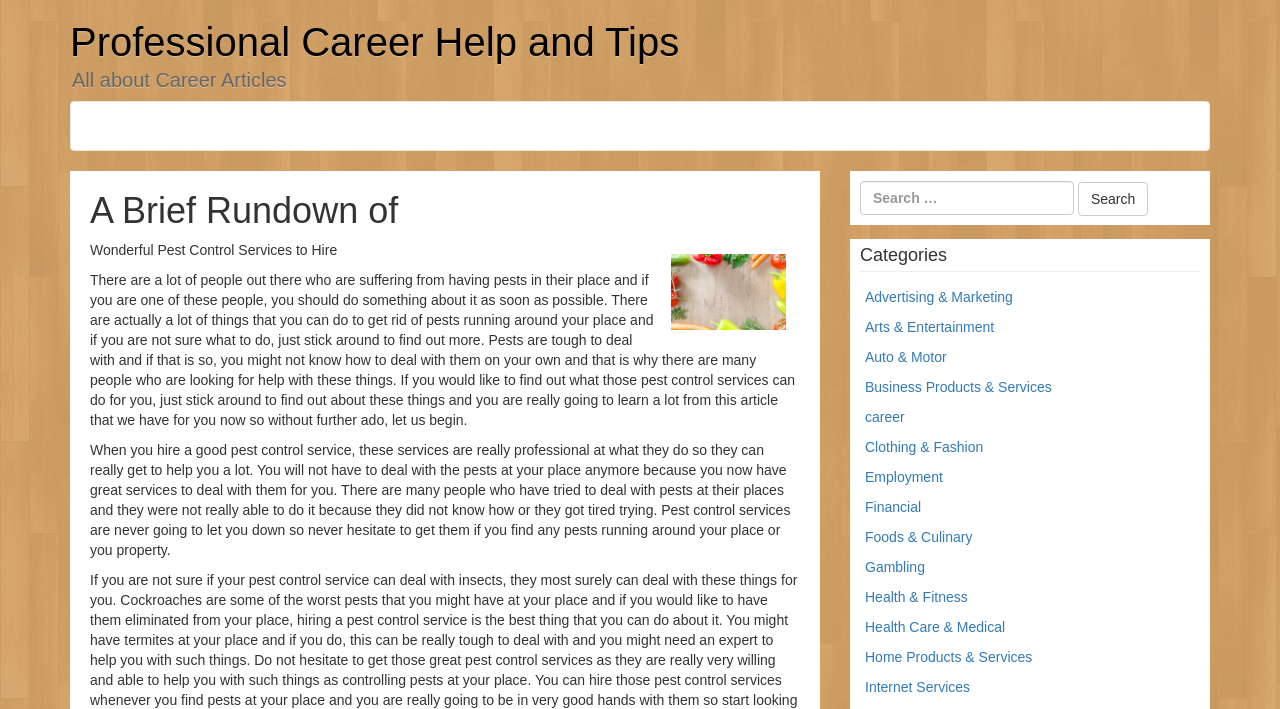Identify and generate the primary title of the webpage.

Professional Career Help and Tips